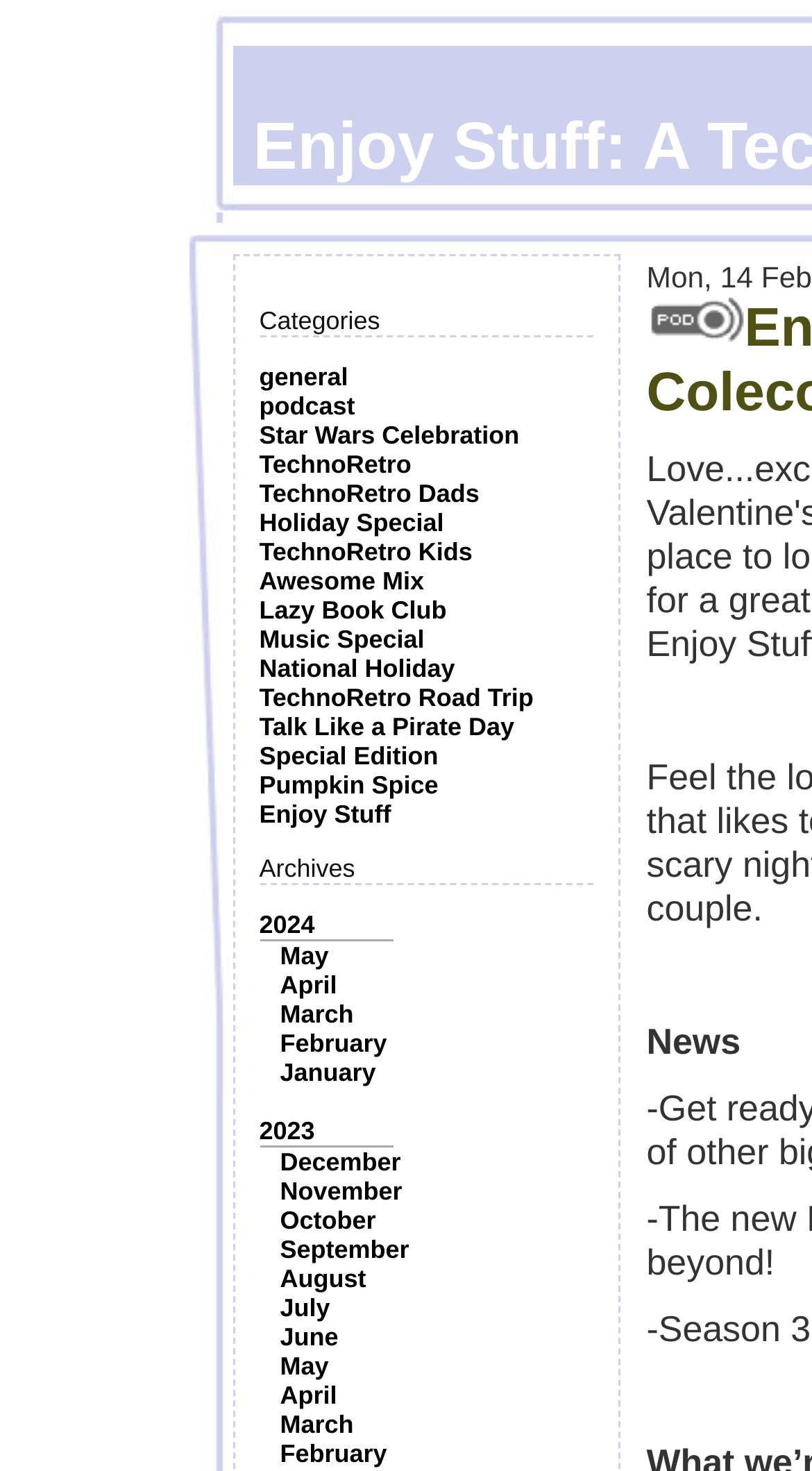Find the bounding box coordinates of the element's region that should be clicked in order to follow the given instruction: "Click on the 'general' category". The coordinates should consist of four float numbers between 0 and 1, i.e., [left, top, right, bottom].

[0.319, 0.246, 0.429, 0.266]